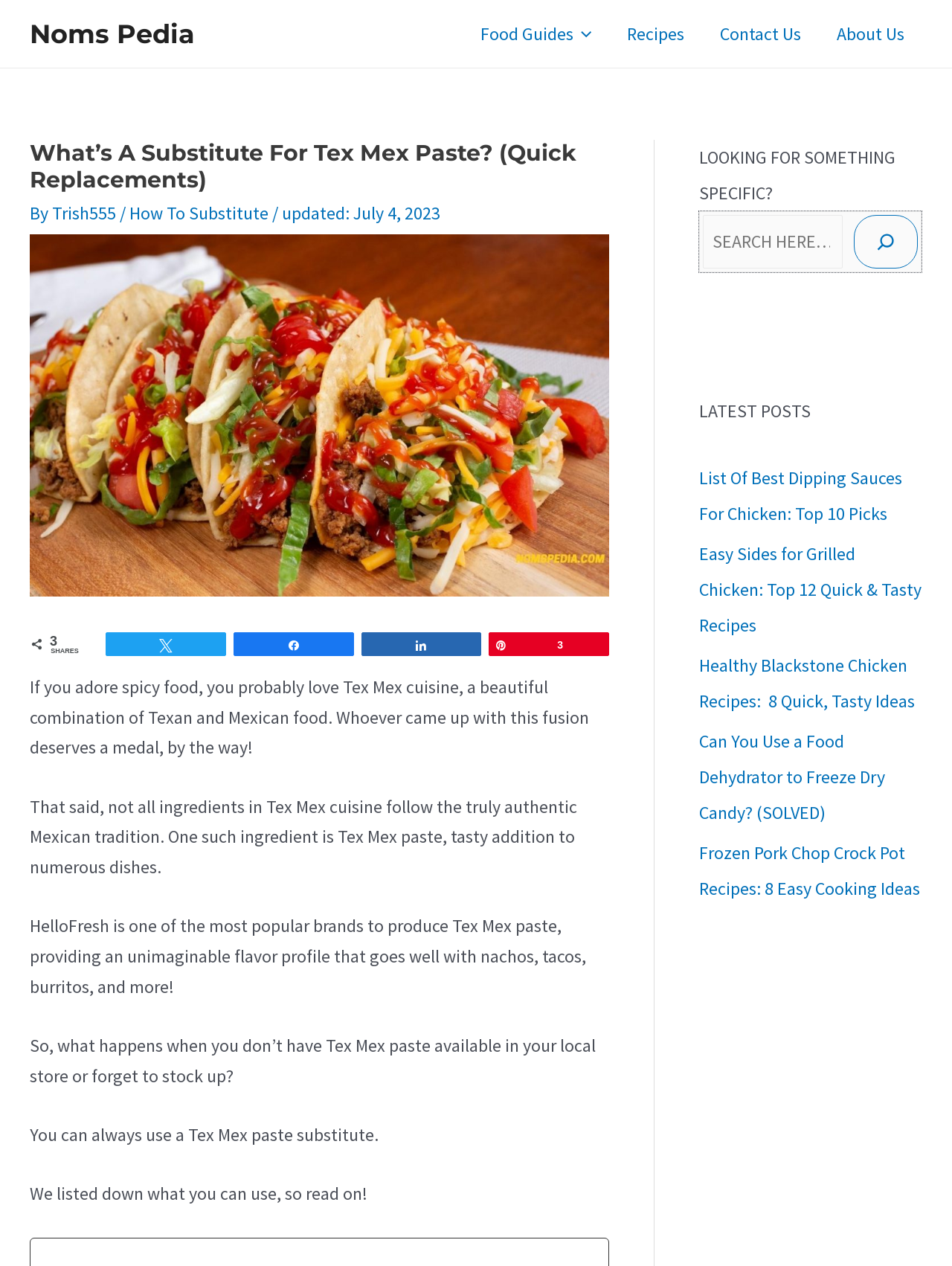Answer in one word or a short phrase: 
What is the brand mentioned in the article that produces Tex Mex paste?

HelloFresh